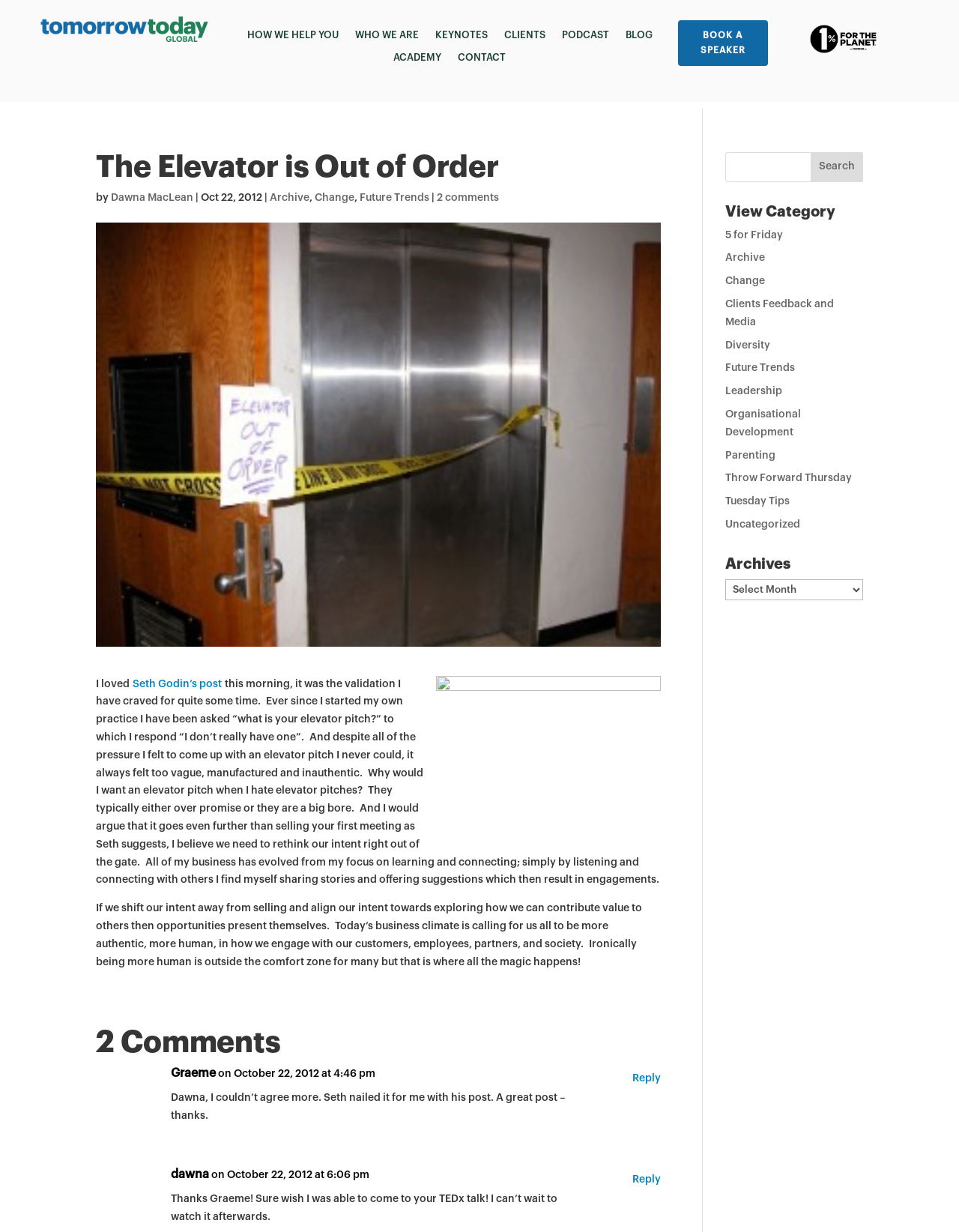Please provide the bounding box coordinates for the UI element as described: "Archive". The coordinates must be four floats between 0 and 1, represented as [left, top, right, bottom].

[0.756, 0.205, 0.798, 0.214]